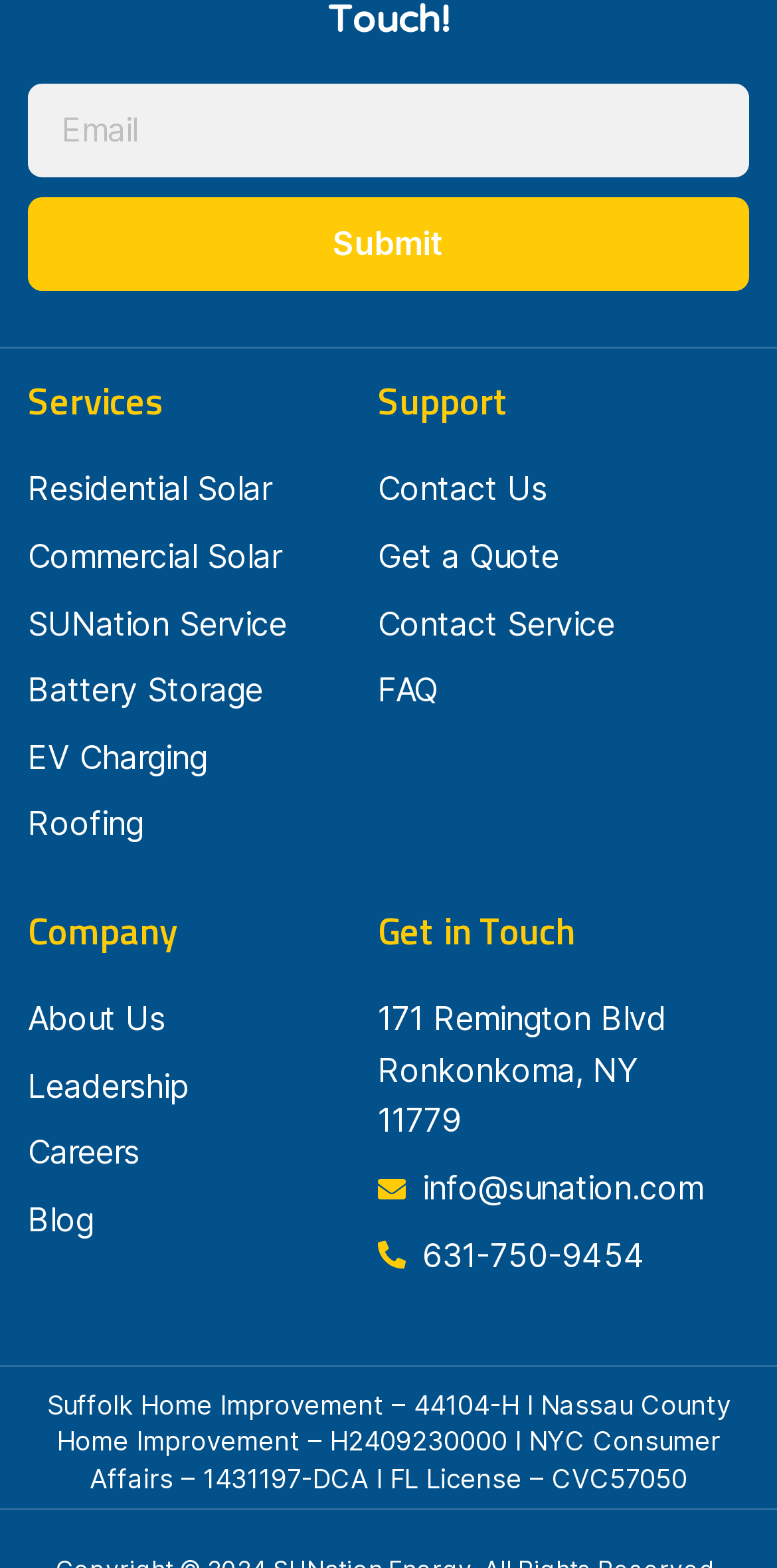Please determine the bounding box coordinates of the element's region to click for the following instruction: "Contact SUNation via email".

[0.486, 0.742, 0.914, 0.775]